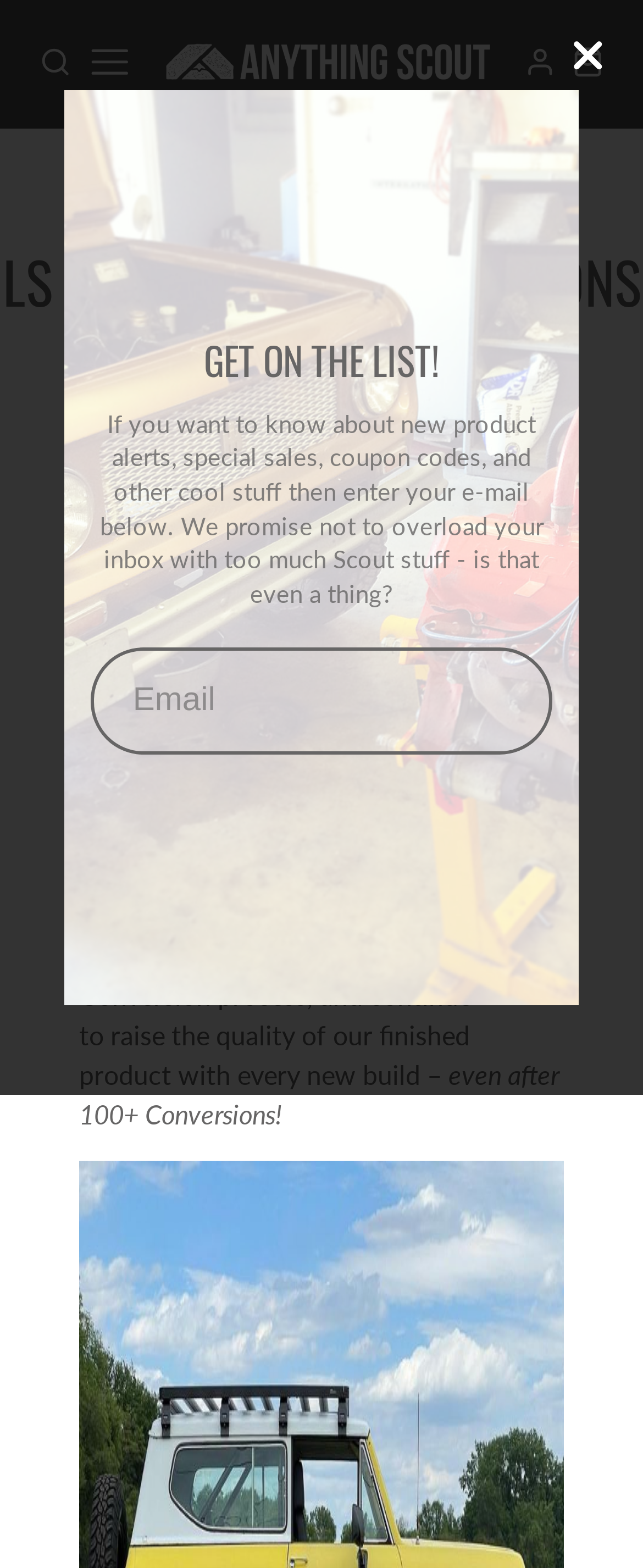Determine the main text heading of the webpage and provide its content.

LS DRIVABILITY CONVERSIONS